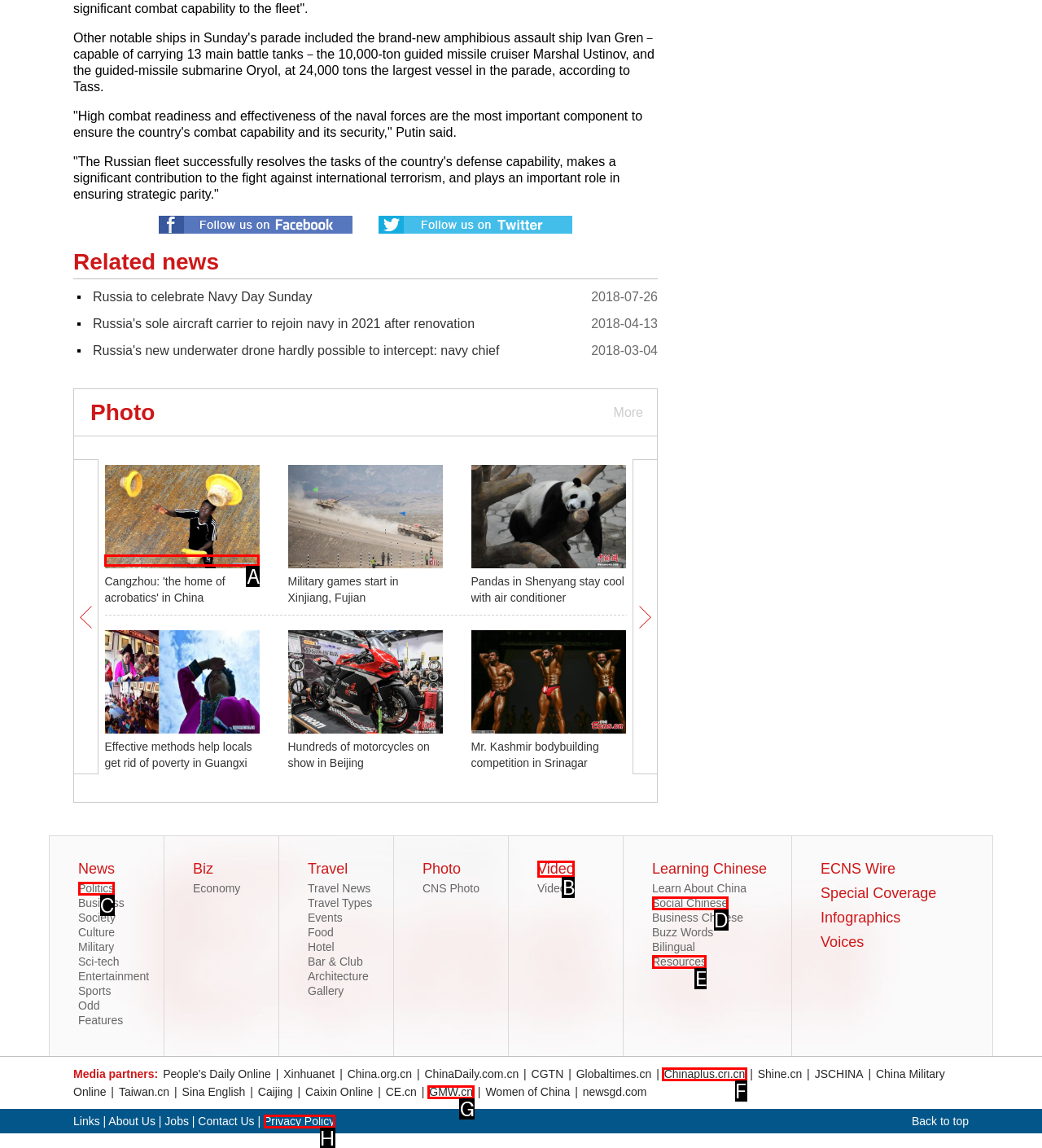Identify the correct UI element to click on to achieve the task: Learn about Cangzhou, the home of acrobatics in China. Provide the letter of the appropriate element directly from the available choices.

A